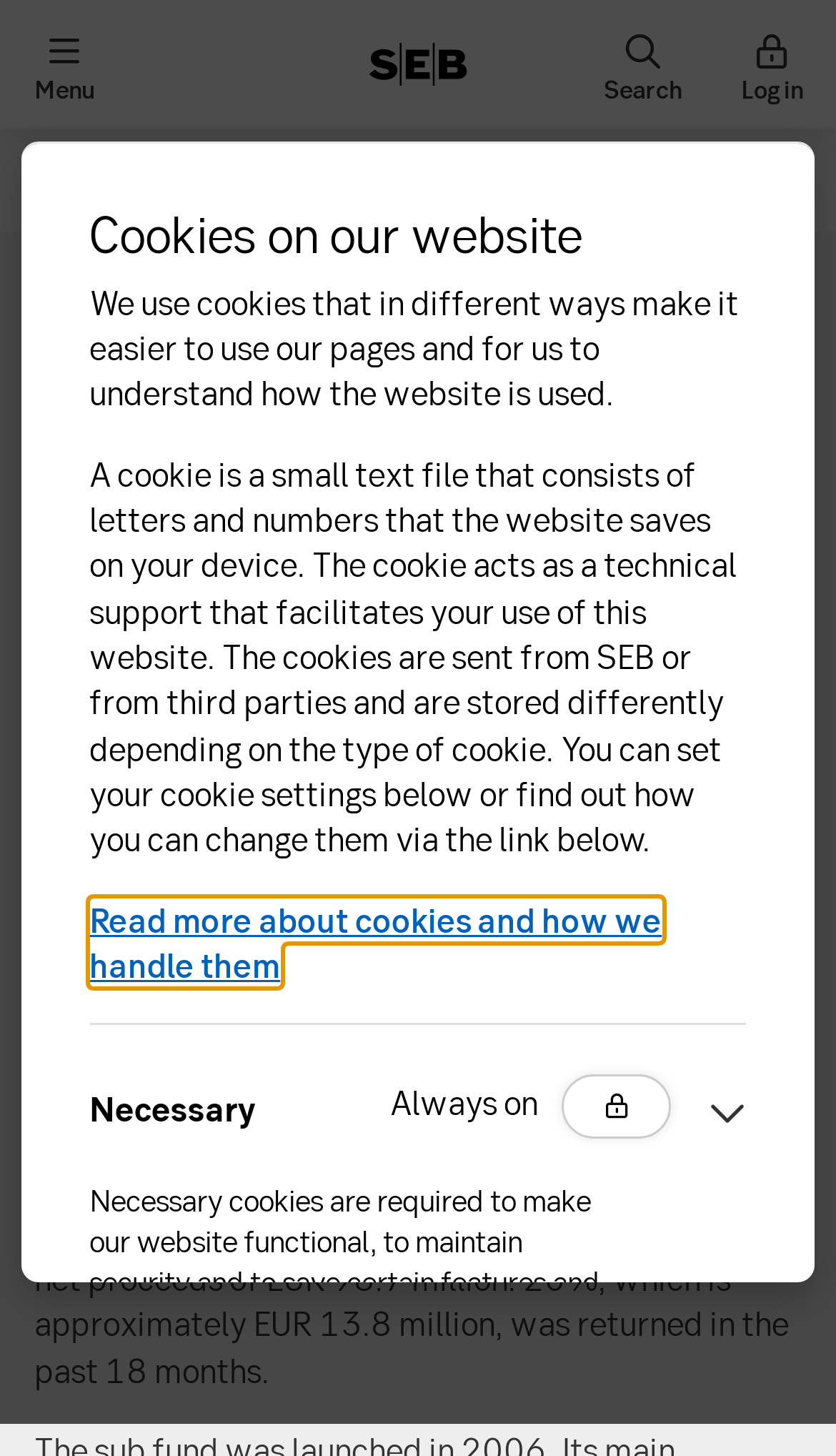Mark the bounding box of the element that matches the following description: "parent_node: Search".

[0.423, 0.0, 0.577, 0.088]